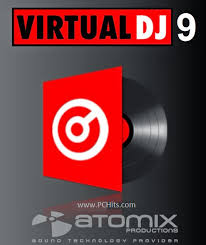Describe the scene depicted in the image with great detail.

The image prominently displays the logo for "Virtual DJ 9," featuring a bold red and black design. The logo showcases a stylized vinyl record and a distinctive circular symbol, indicating its connection to sound technology and DJing. Below the logo, the text reads "ATOMIX PRODUCTIONS," acknowledging the company behind the software. This image encapsulates the essence of digital DJing, highlighting the software's modern interface and capabilities for music mixing and production. It emphasizes the latest version, "9," suggesting ongoing updates and features aimed at providing an enhanced user experience for DJs and music enthusiasts.